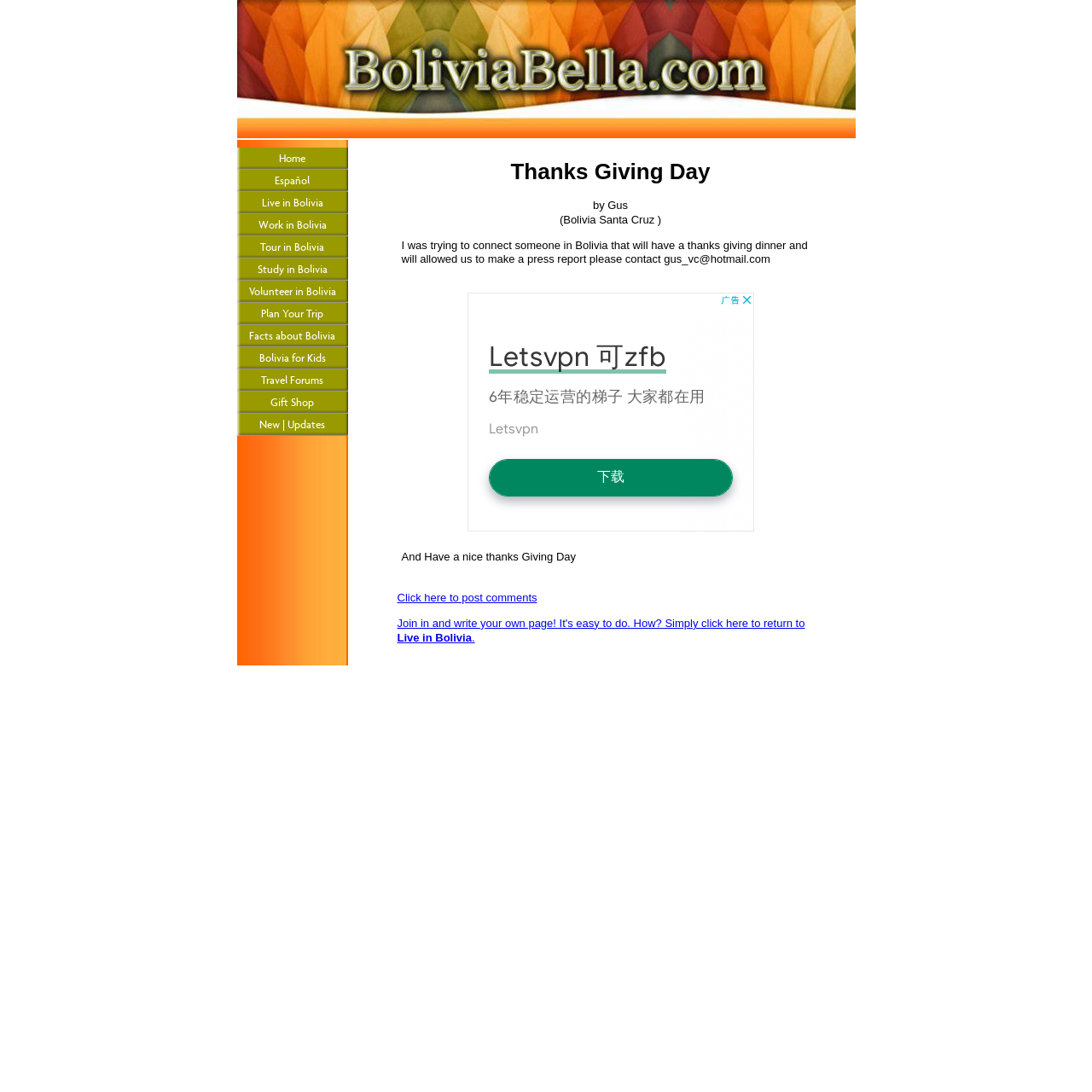How many links are there in the webpage?
Refer to the image and provide a thorough answer to the question.

There are 14 links in the webpage, including 'Click here to post comments', 'Join in and write your own page!', 'Home', 'Español', 'Live in Bolivia', 'Work in Bolivia', 'Tour in Bolivia', 'Study in Bolivia', 'Volunteer in Bolivia', 'Plan Your Trip', 'Facts about Bolivia', 'Bolivia for Kids', 'Travel Forums', and 'Gift Shop'.